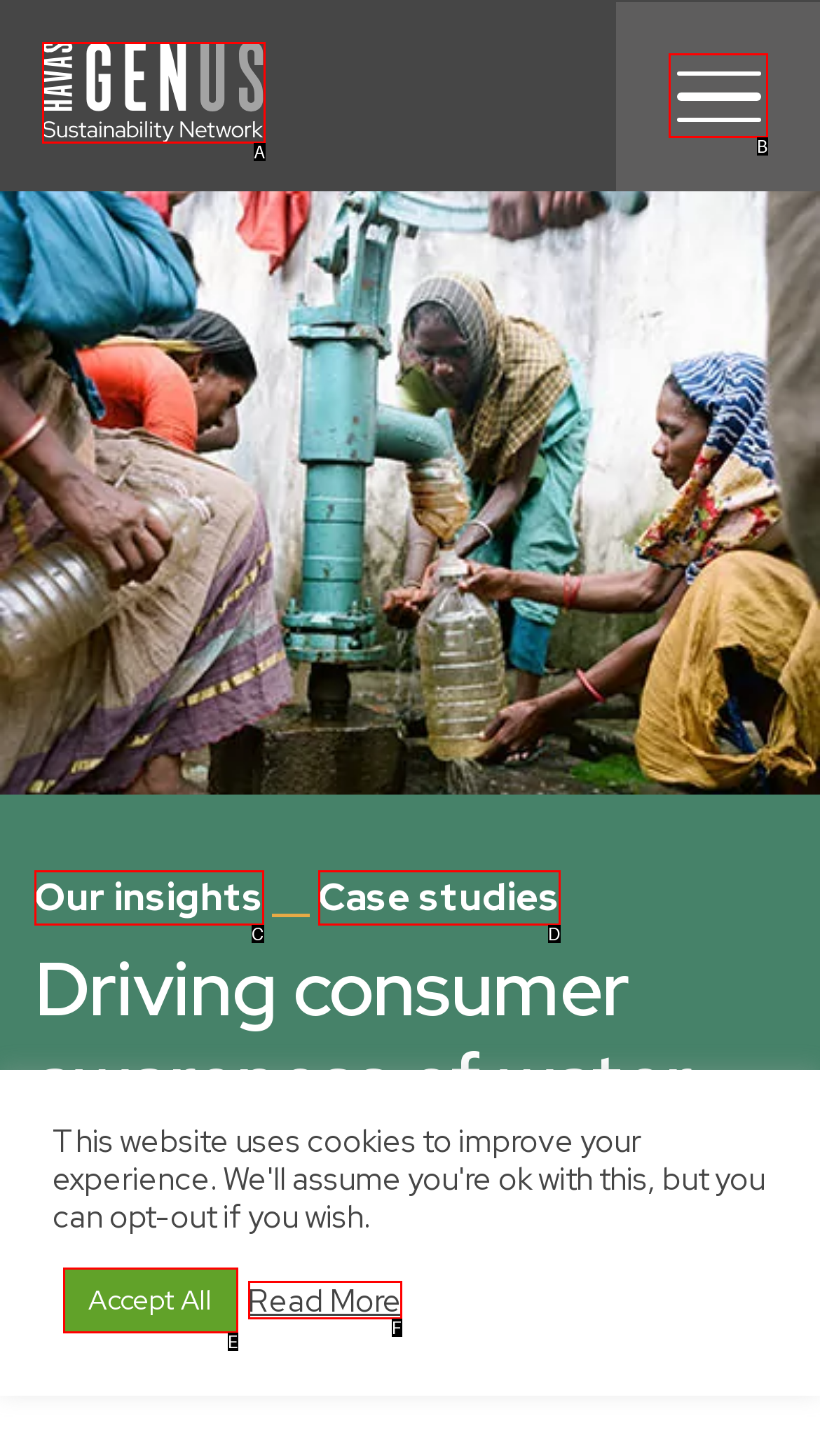Given the description: title="Menu", identify the HTML element that fits best. Respond with the letter of the correct option from the choices.

B